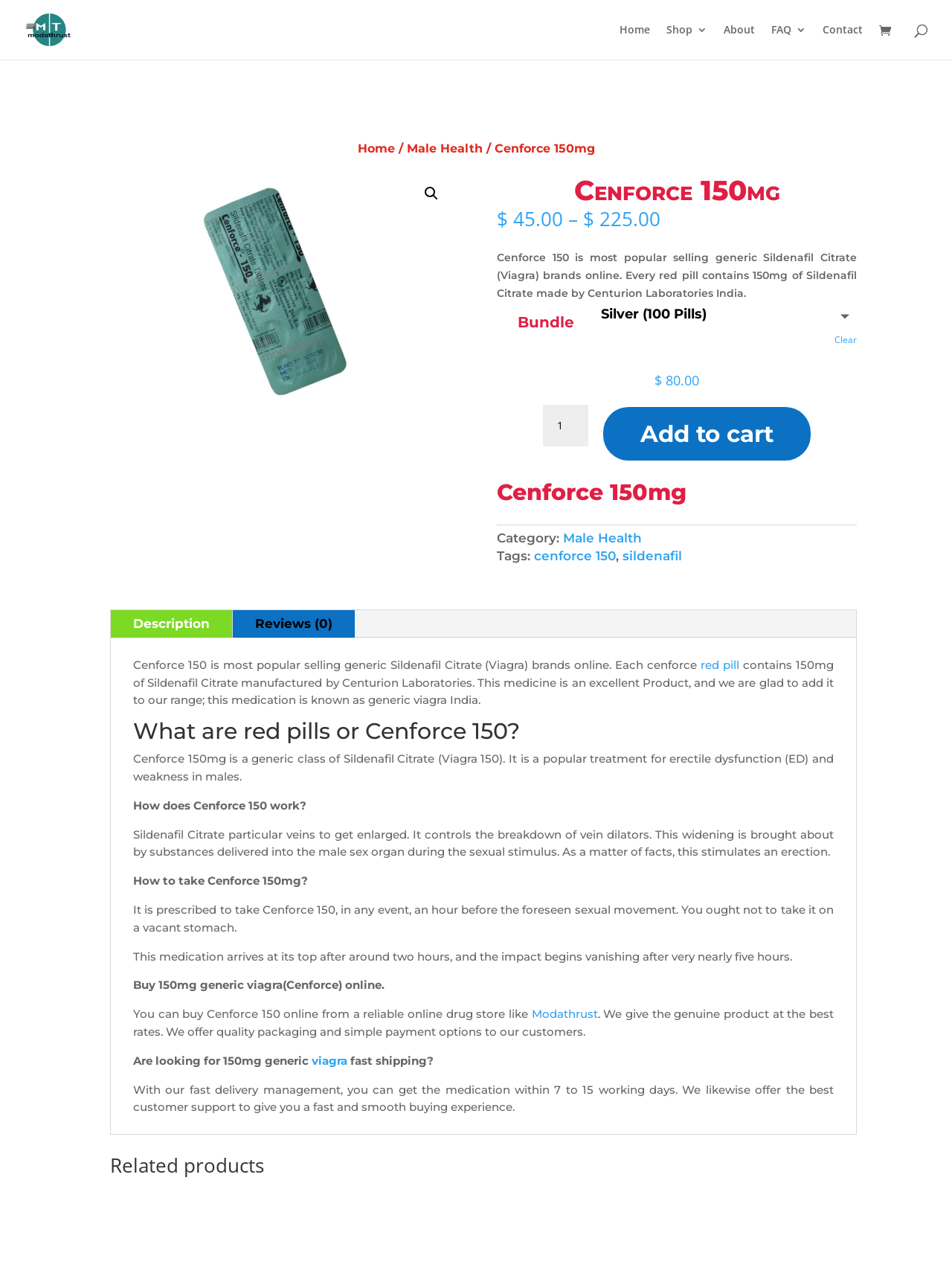Determine the bounding box coordinates of the clickable element necessary to fulfill the instruction: "Click on the link 'Powered by the Apocalypse archive'". Provide the coordinates as four float numbers within the 0 to 1 range, i.e., [left, top, right, bottom].

None